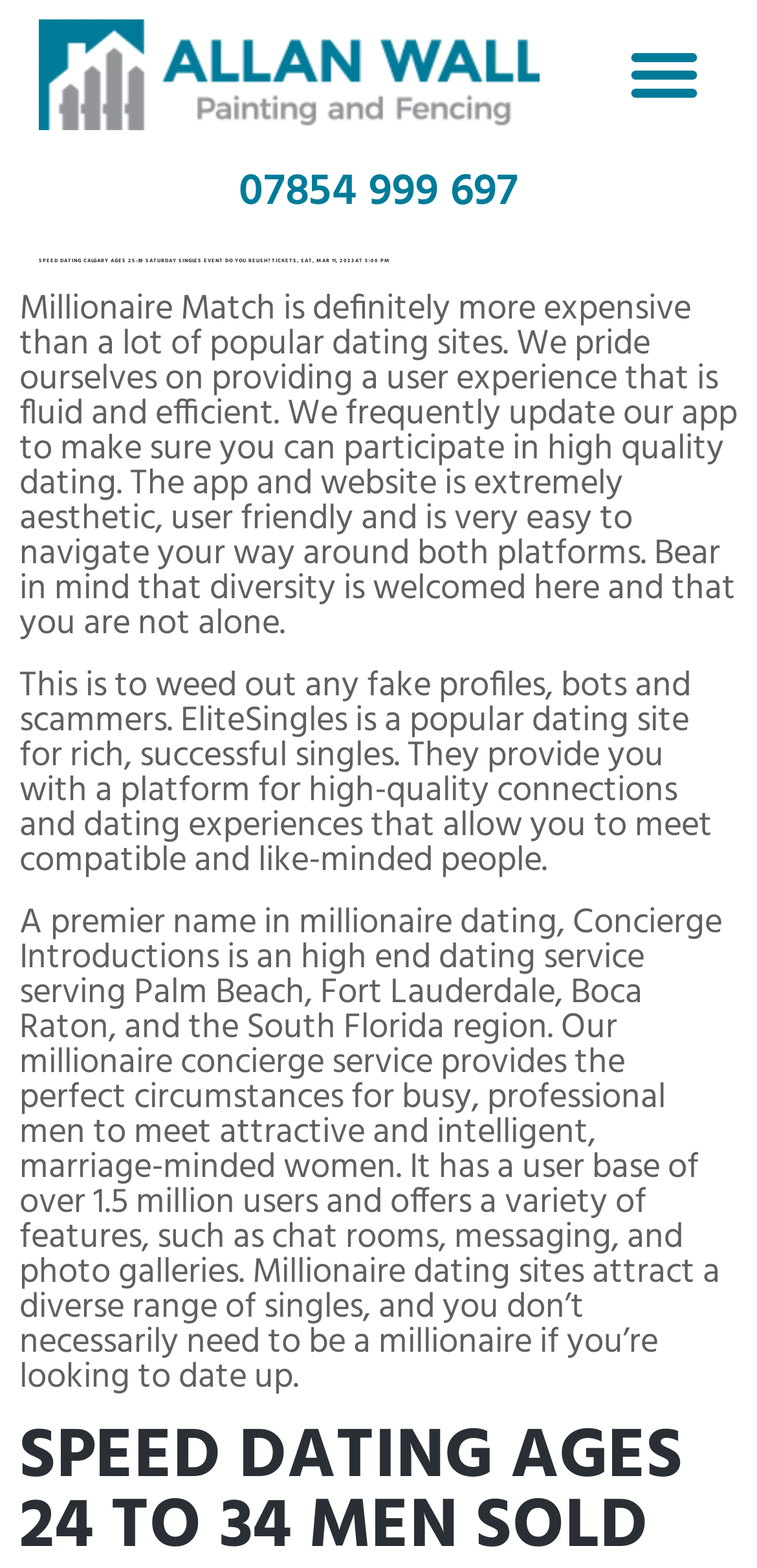How many users does the millionaire dating site have?
Answer with a single word or phrase, using the screenshot for reference.

1.5 million